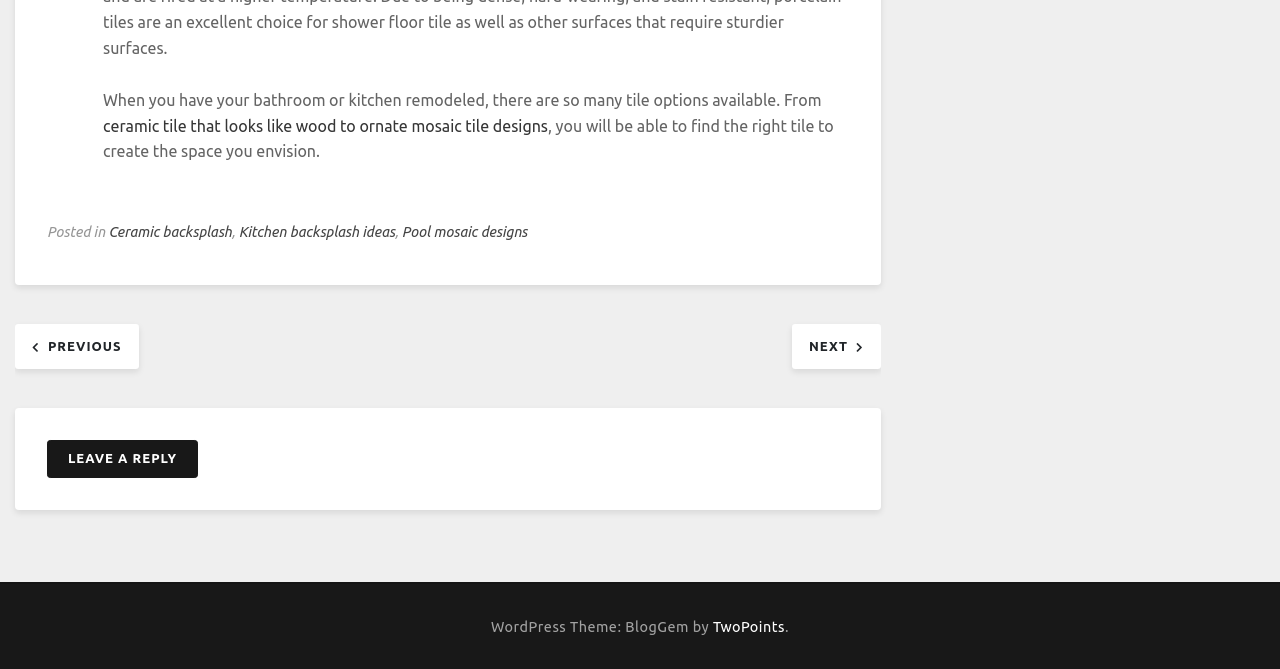Specify the bounding box coordinates of the area to click in order to execute this command: 'View next post'. The coordinates should consist of four float numbers ranging from 0 to 1, and should be formatted as [left, top, right, bottom].

[0.619, 0.501, 0.688, 0.528]